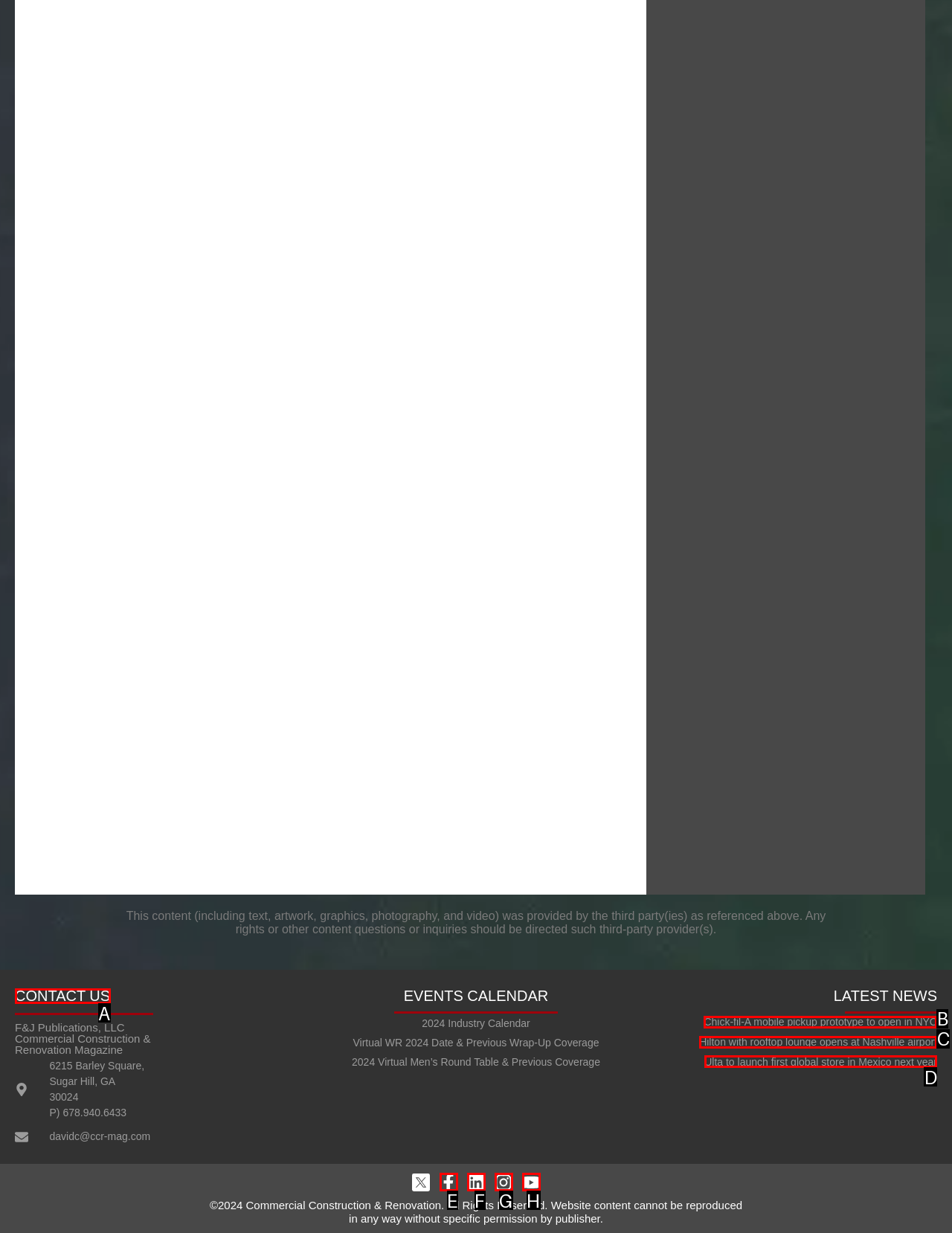Choose the letter of the element that should be clicked to complete the task: Contact us
Answer with the letter from the possible choices.

A